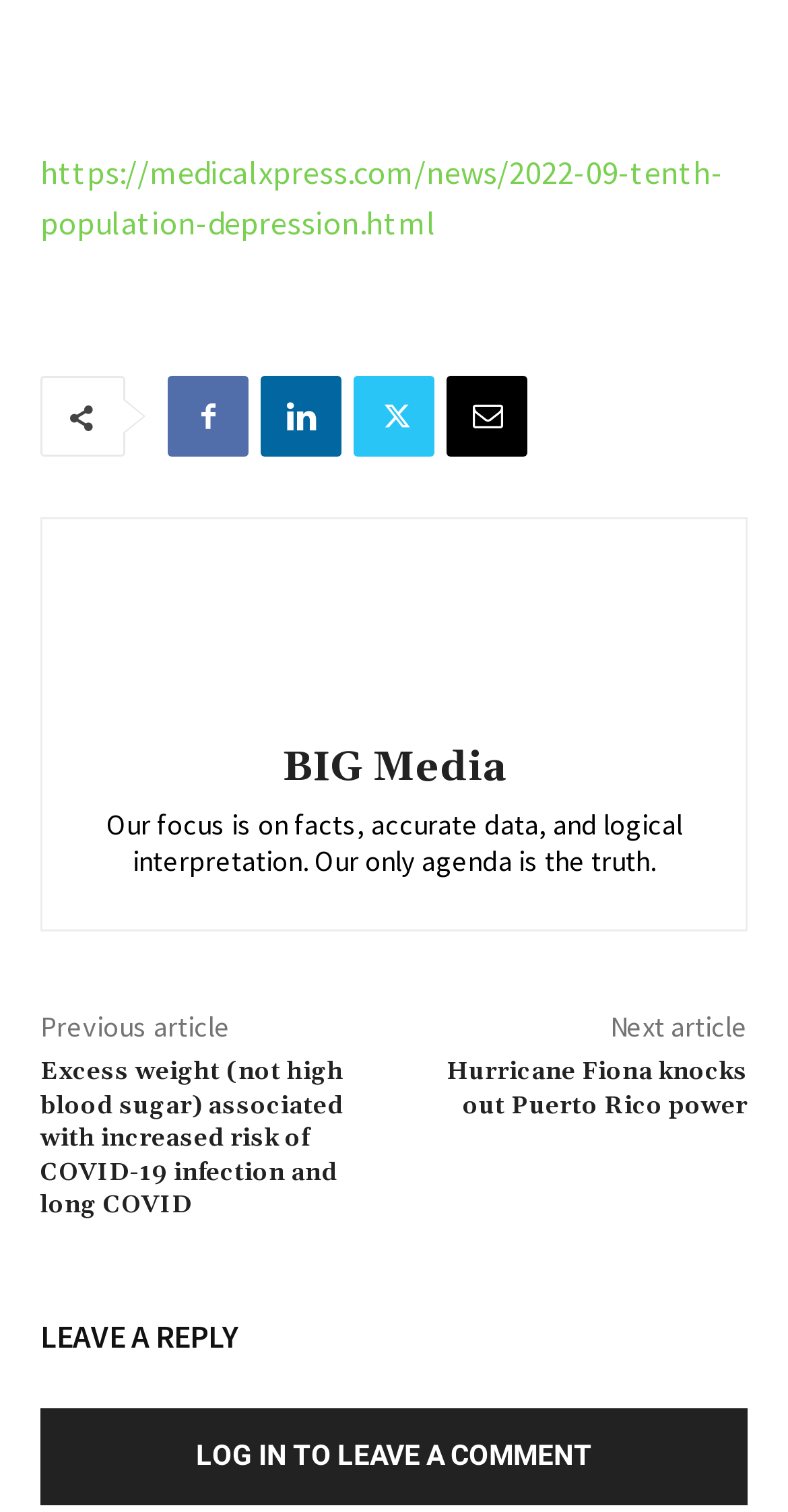How can users leave a comment?
Answer the question in a detailed and comprehensive manner.

The link element with the text 'LOG IN TO LEAVE A COMMENT' suggests that users need to log in to the website in order to leave a comment or reply to an article.